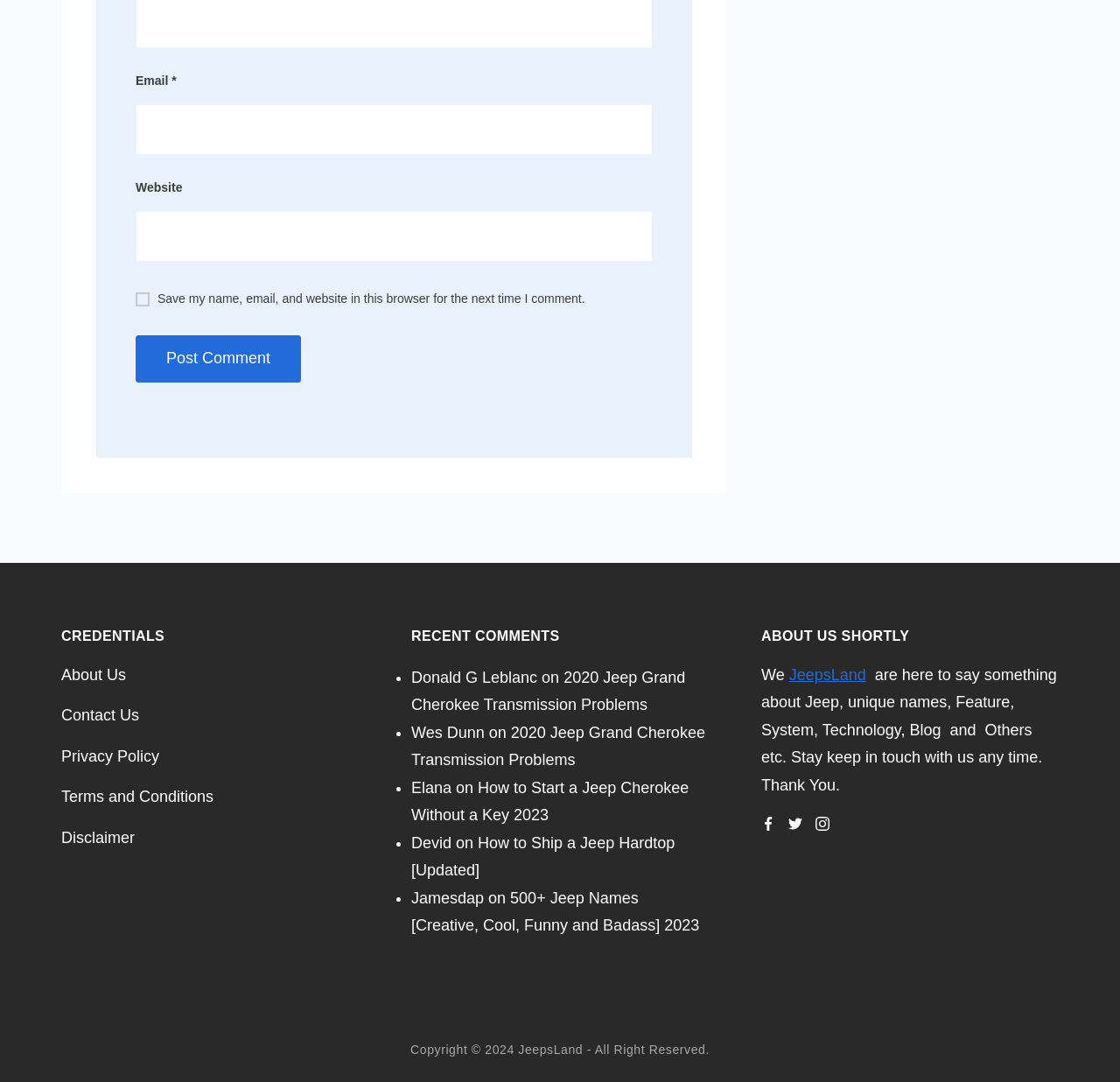Please provide the bounding box coordinates for the element that needs to be clicked to perform the instruction: "Click Post Comment". The coordinates must consist of four float numbers between 0 and 1, formatted as [left, top, right, bottom].

[0.121, 0.31, 0.269, 0.353]